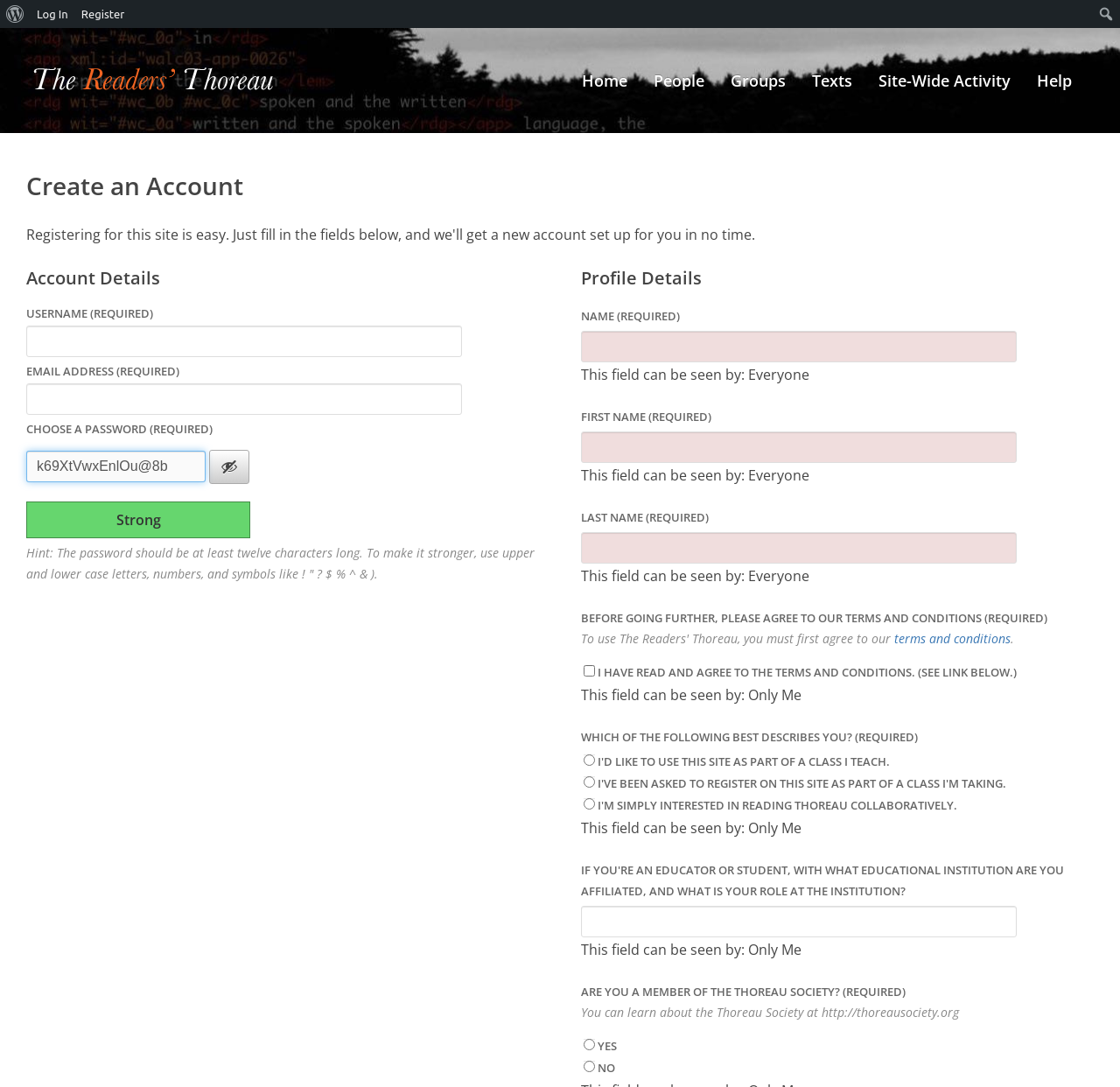Please analyze the image and provide a thorough answer to the question:
What is the link provided for learning more about the Thoreau Society?

The webpage provides a link 'http://thoreausociety.org' for users to learn more about the Thoreau Society, which is relevant to the question 'ARE YOU A MEMBER OF THE THOREAU SOCIETY?'.